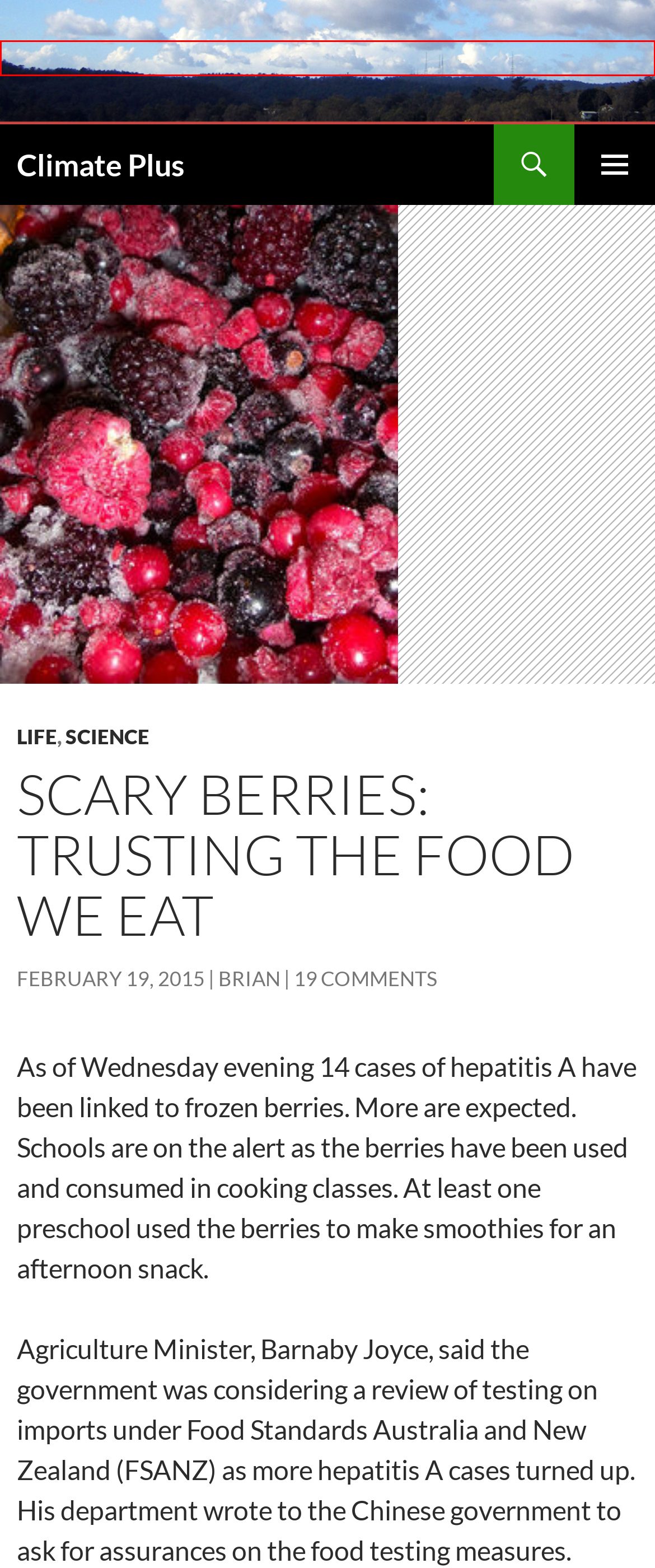Given a screenshot of a webpage with a red bounding box, please pick the webpage description that best fits the new webpage after clicking the element inside the bounding box. Here are the candidates:
A. Climate Plus | Climate change, sustainability, plus sundry other stuff
B. Sea level rise | Climate Plus
C. Science | Climate Plus
D. Brian | Climate Plus
E. Seasons greetings 2022 | Climate Plus
F. methane | Climate Plus
G. Life | Climate Plus
H. 09 | February | 2015 | Climate Plus

A